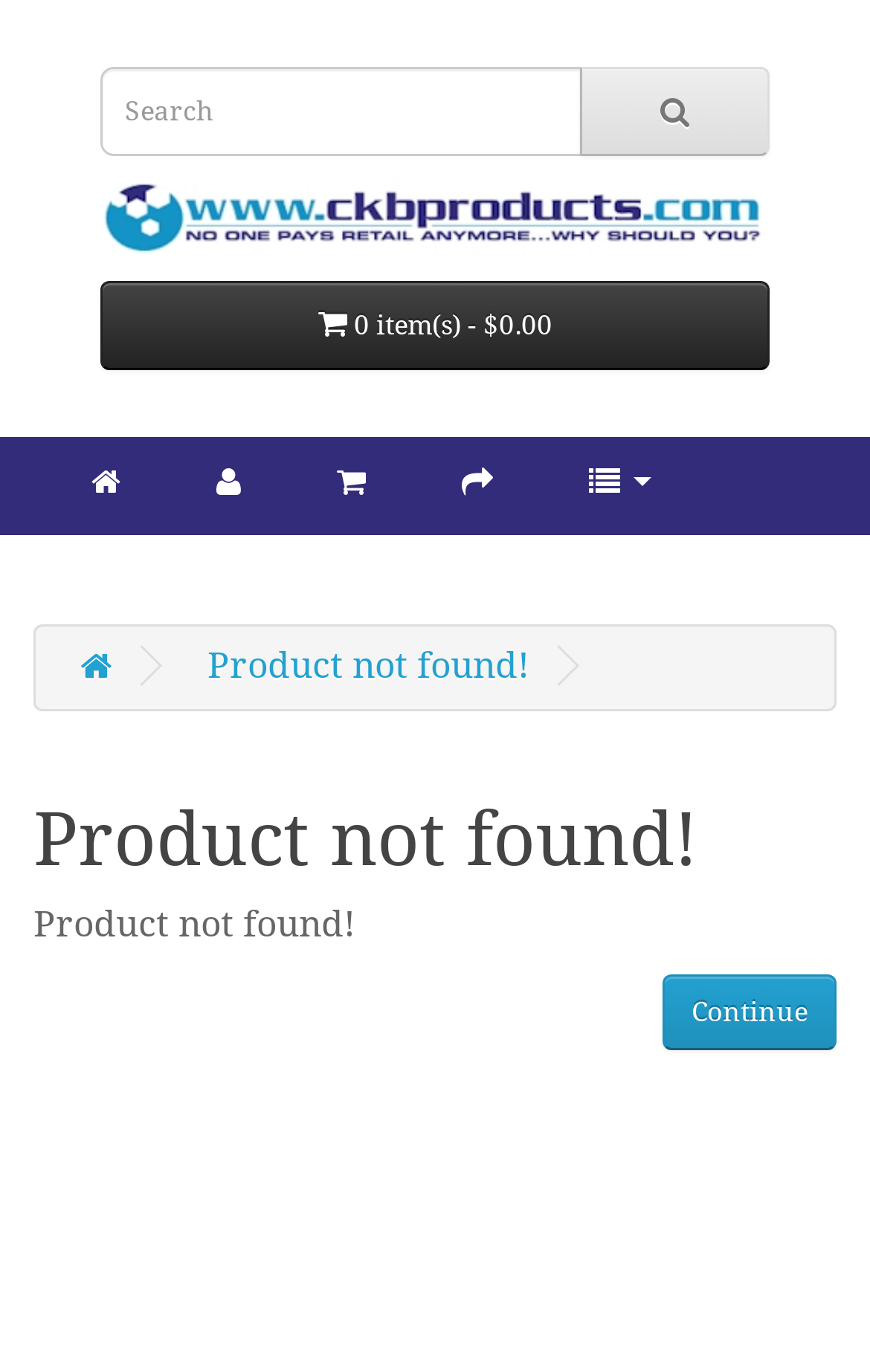Locate the bounding box coordinates of the segment that needs to be clicked to meet this instruction: "Get 350 Webb Drive prices".

None